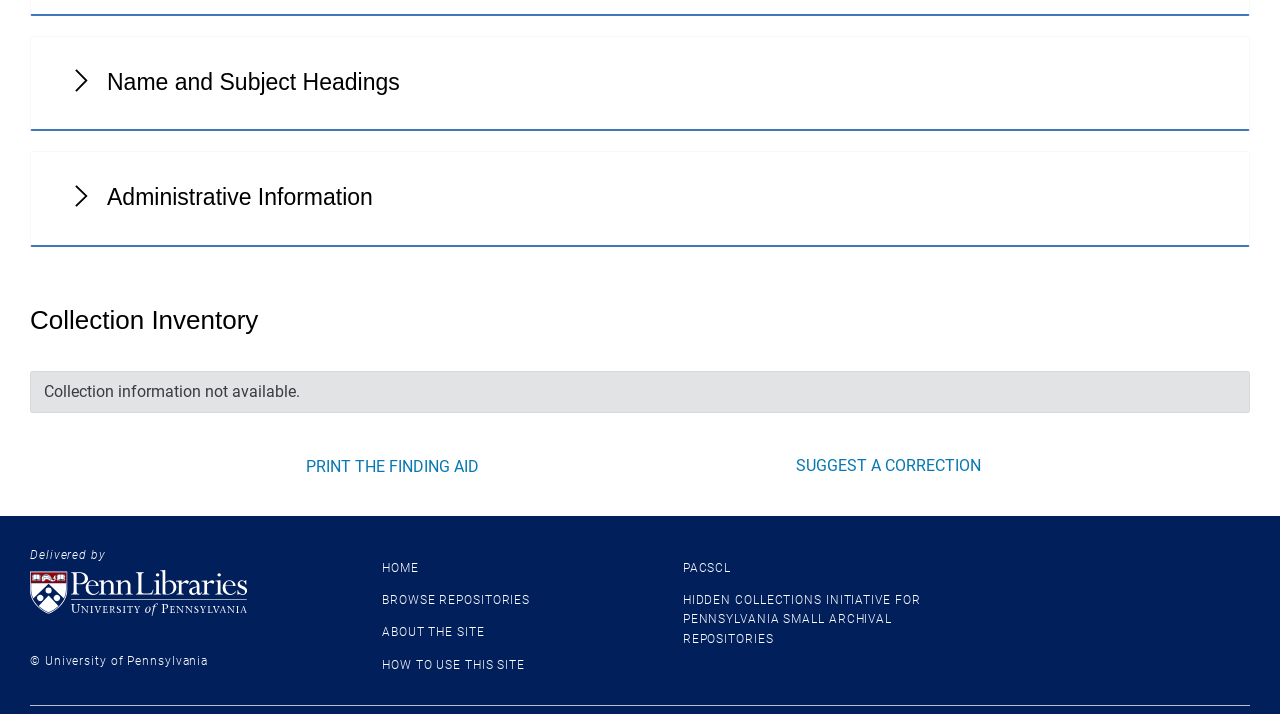What is the name of the library?
Answer the question with a detailed and thorough explanation.

The link 'University of Pennsylvania Libraries homepage' and the text 'Delivered by' suggest that the library is the University of Pennsylvania Libraries.